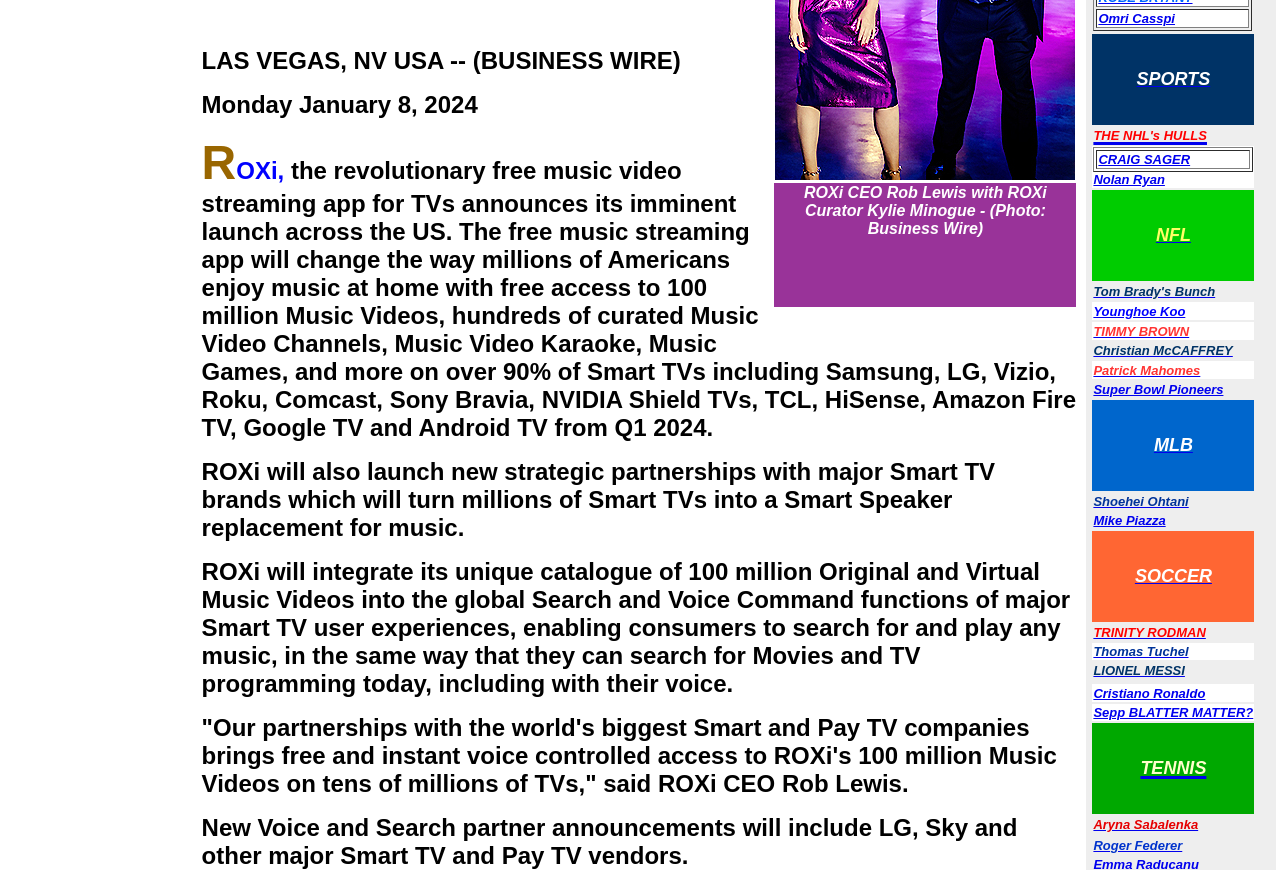Extract the bounding box of the UI element described as: "Christian McCAFFREY".

[0.854, 0.394, 0.963, 0.411]